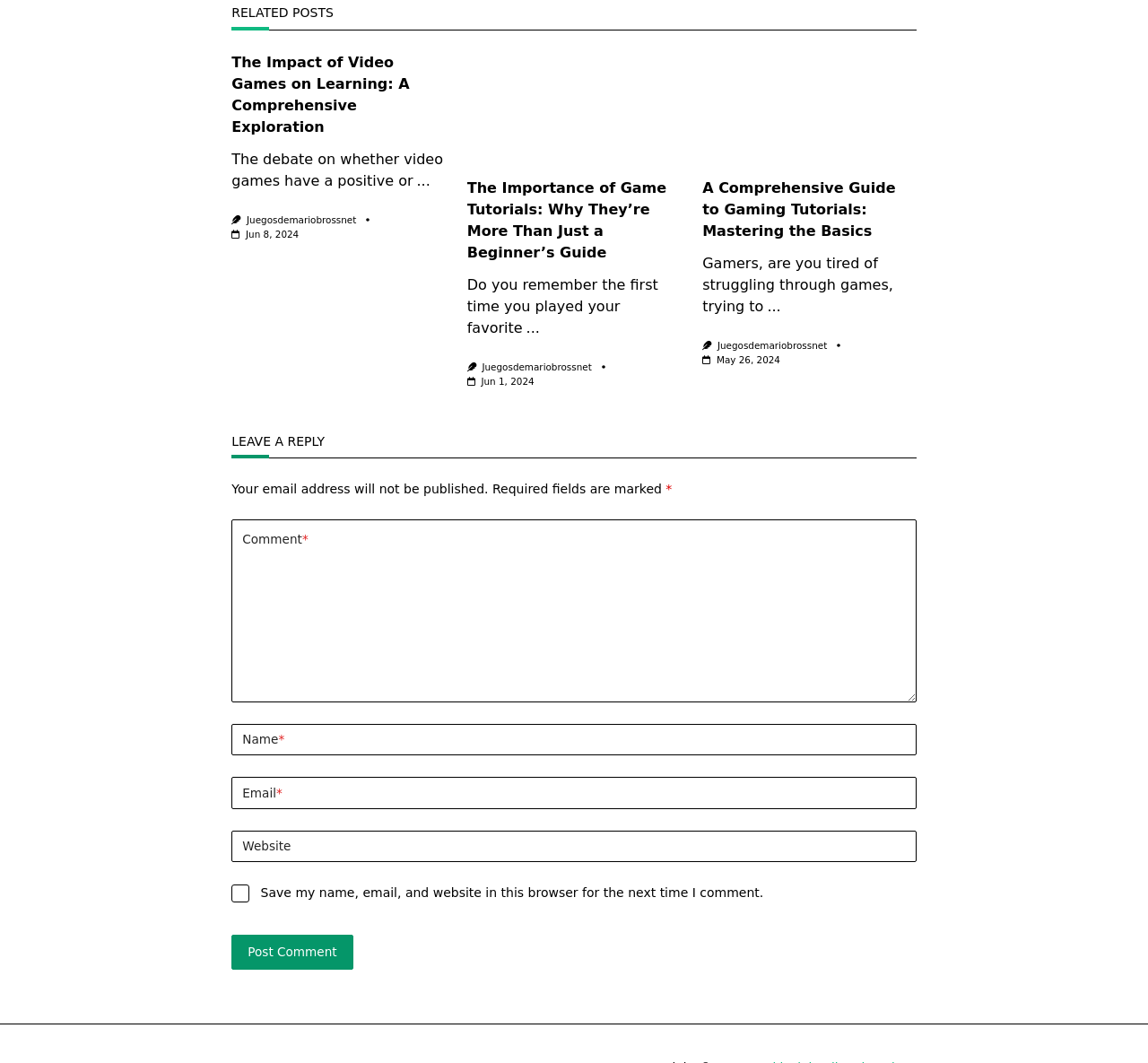Can you show the bounding box coordinates of the region to click on to complete the task described in the instruction: "Leave a reply in the comment box"?

[0.202, 0.489, 0.798, 0.66]